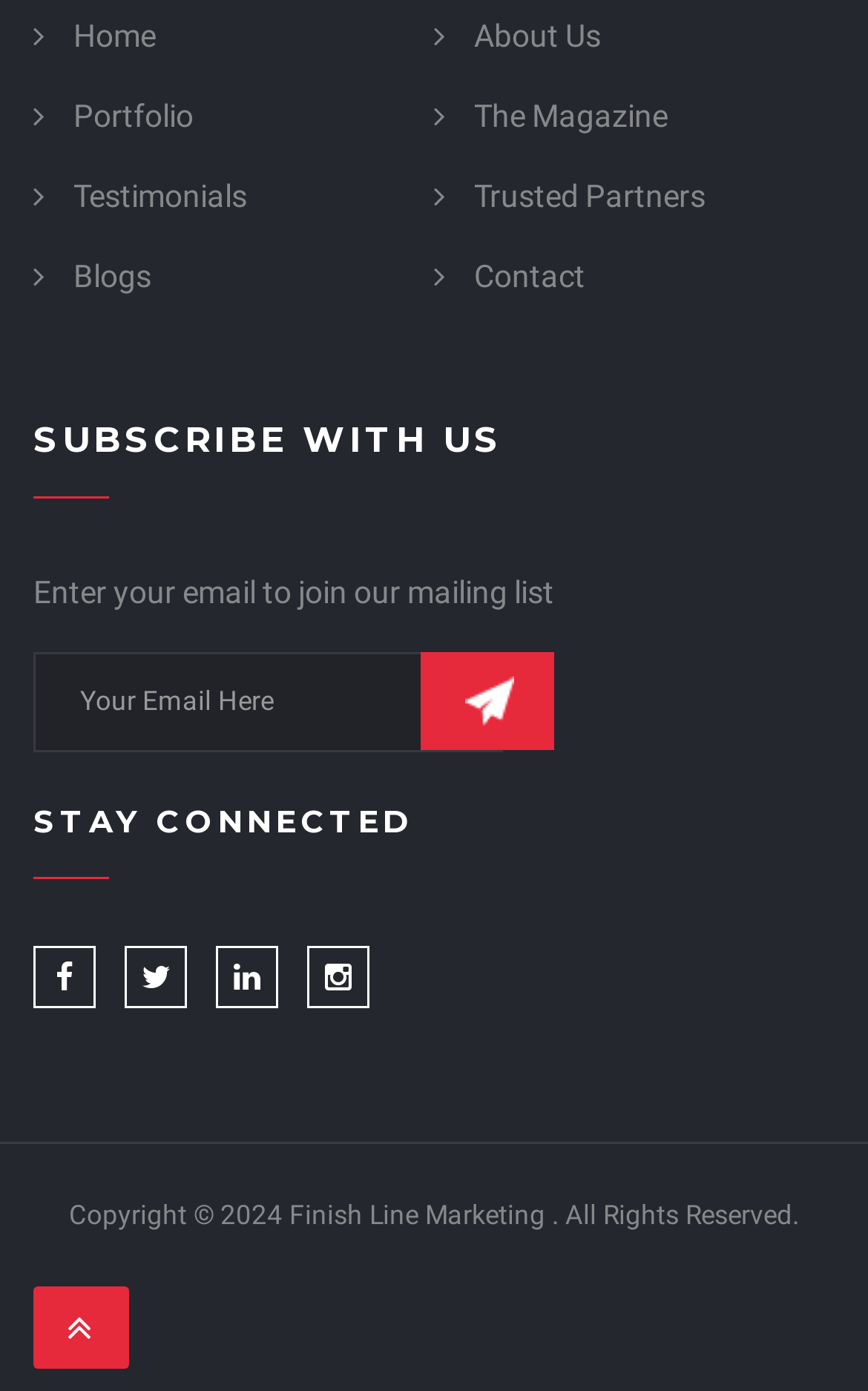Determine the bounding box coordinates of the clickable region to follow the instruction: "Contact us".

None